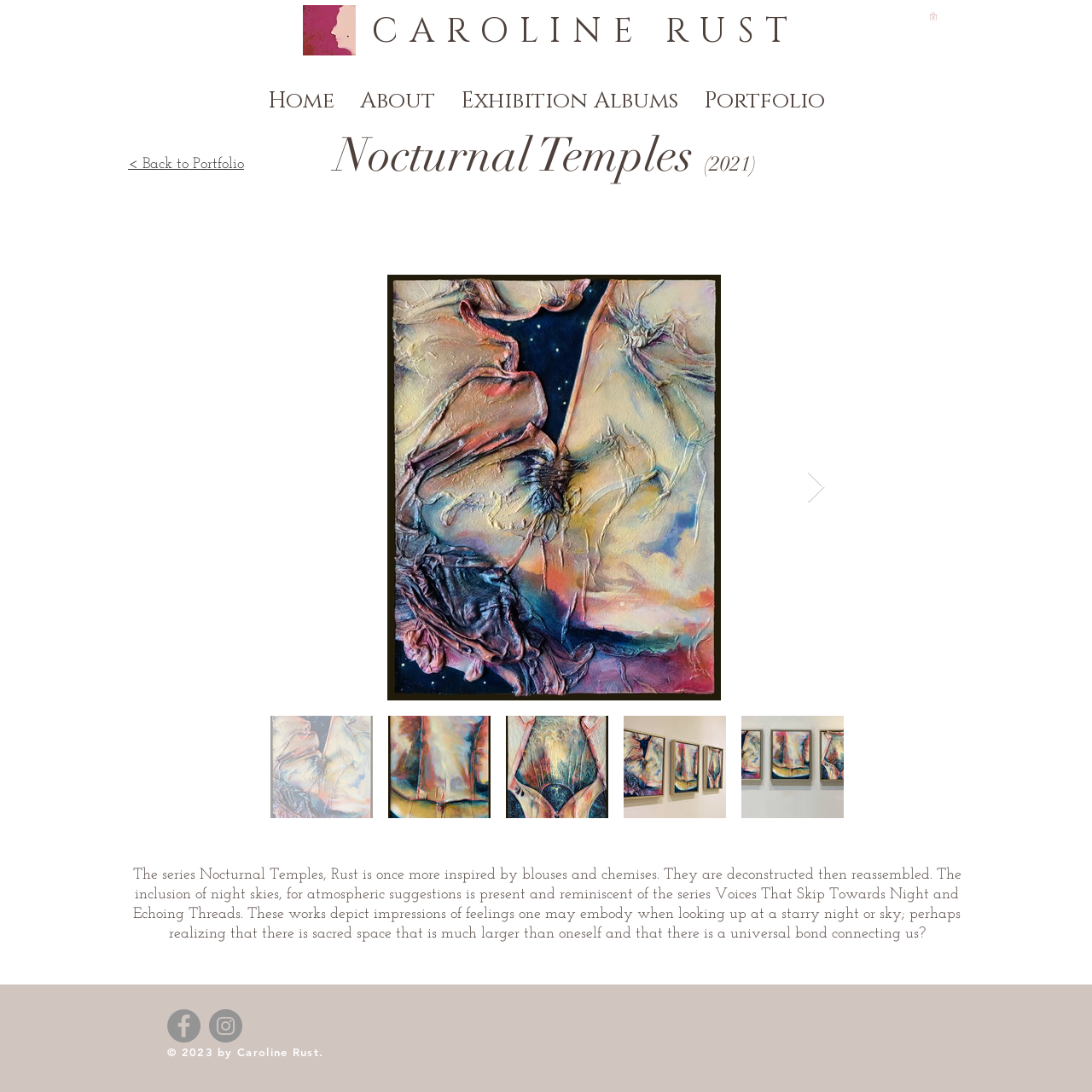Identify the bounding box coordinates for the element that needs to be clicked to fulfill this instruction: "Go back to previous page". Provide the coordinates in the format of four float numbers between 0 and 1: [left, top, right, bottom].

[0.117, 0.142, 0.223, 0.157]